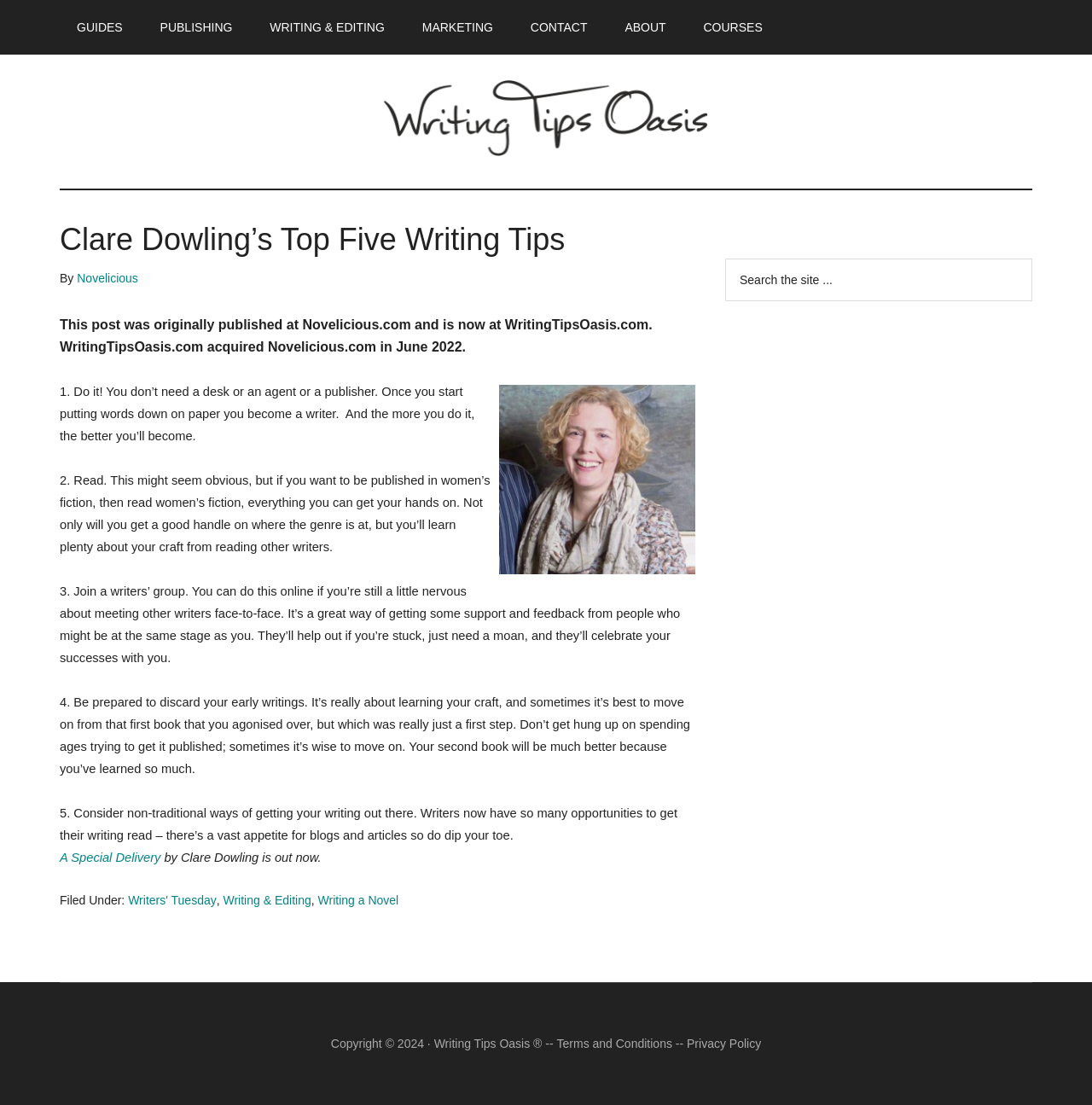Please identify the bounding box coordinates of the element's region that I should click in order to complete the following instruction: "Search the site". The bounding box coordinates consist of four float numbers between 0 and 1, i.e., [left, top, right, bottom].

[0.664, 0.234, 0.945, 0.273]